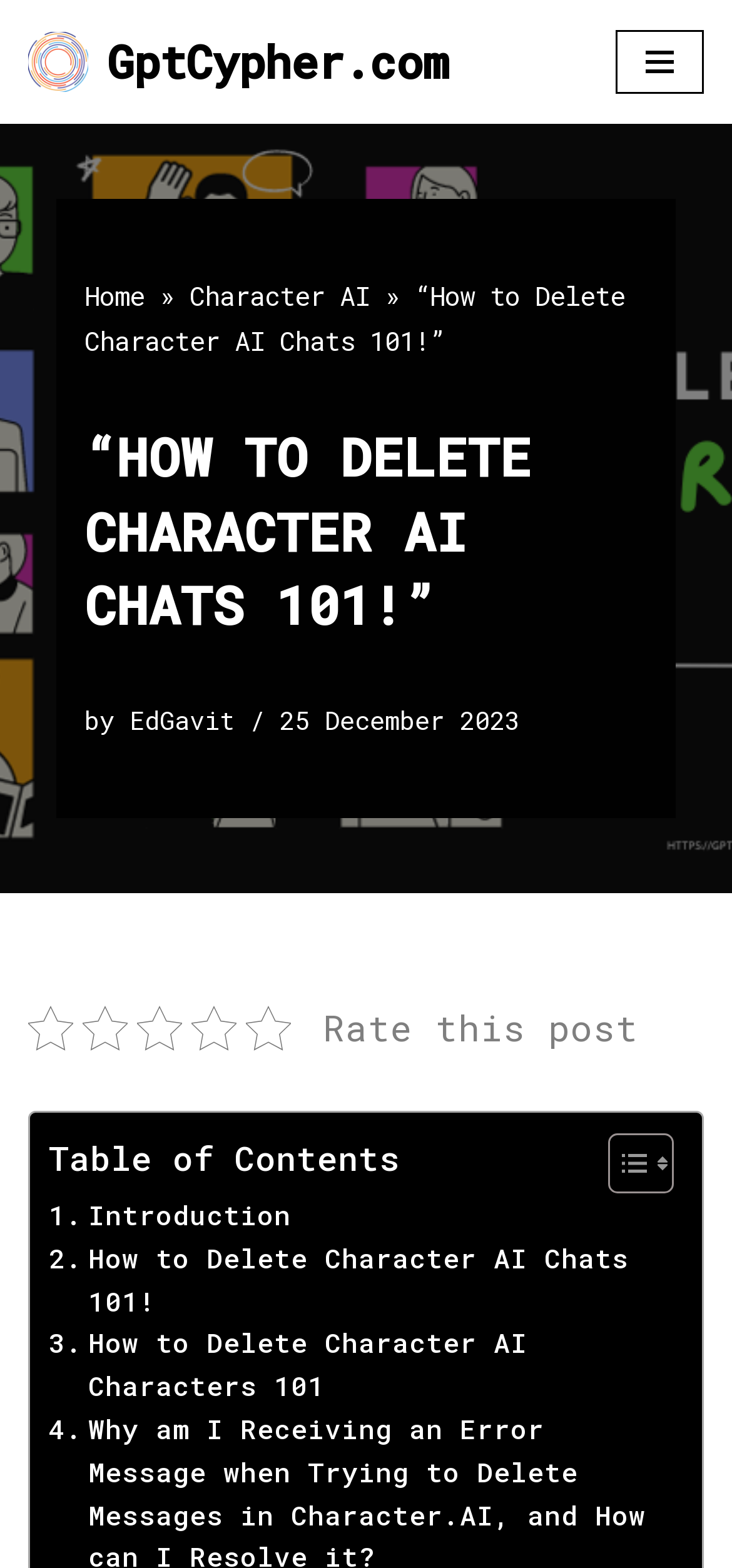From the details in the image, provide a thorough response to the question: How many links are in the table of contents?

The table of contents has three links, which are '. Introduction', '. How to Delete Character AI Chats 101!', and '. How to Delete Character AI Characters 101'.